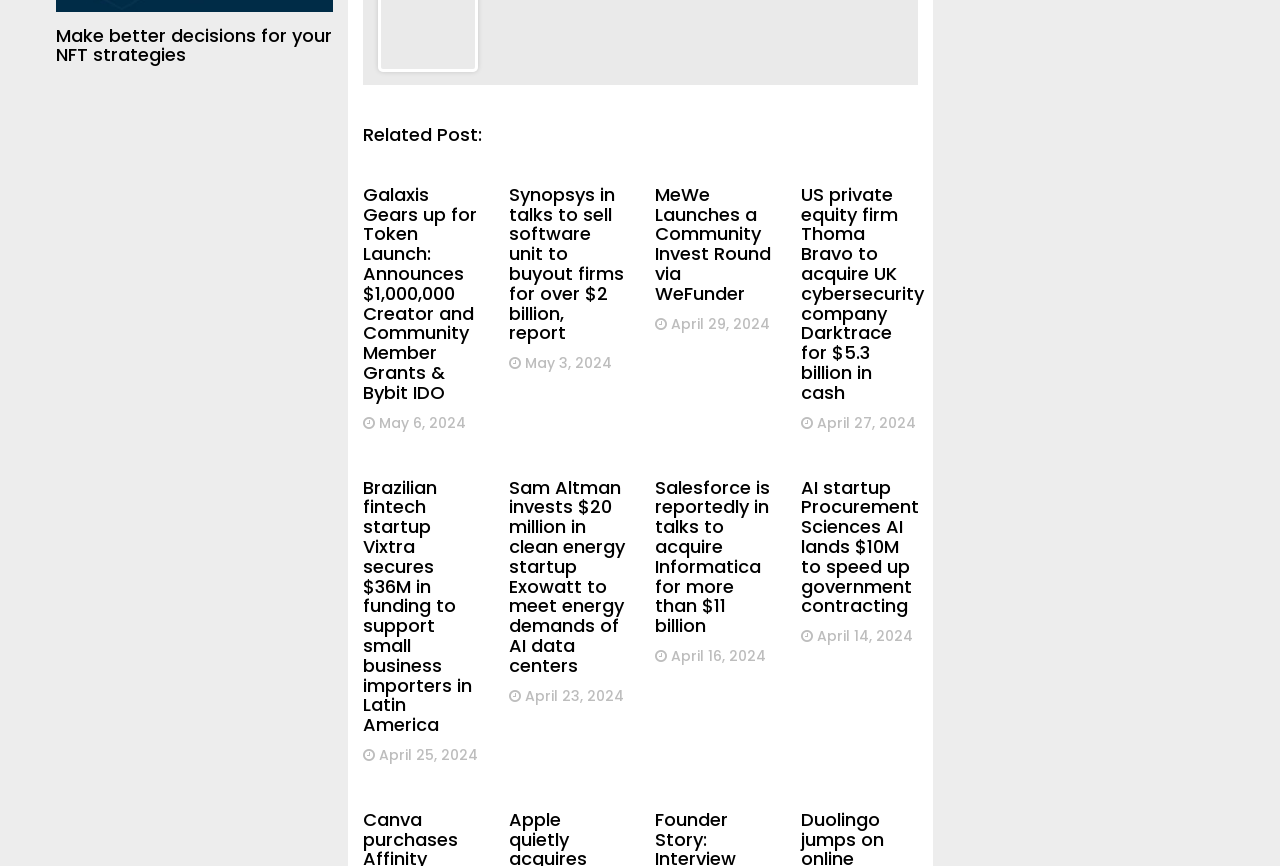Carefully examine the image and provide an in-depth answer to the question: How many news articles are related to funding?

I searched for headings that mention funding or investment. I found three headings that match this criteria: 'Brazilian fintech startup Vixtra secures $36M in funding to support small business importers in Latin America', 'Sam Altman invests $20 million in clean energy startup Exowatt to meet energy demands of AI data centers', and 'AI startup Procurement Sciences AI lands $10M to speed up government contracting'. Therefore, there are three news articles related to funding.